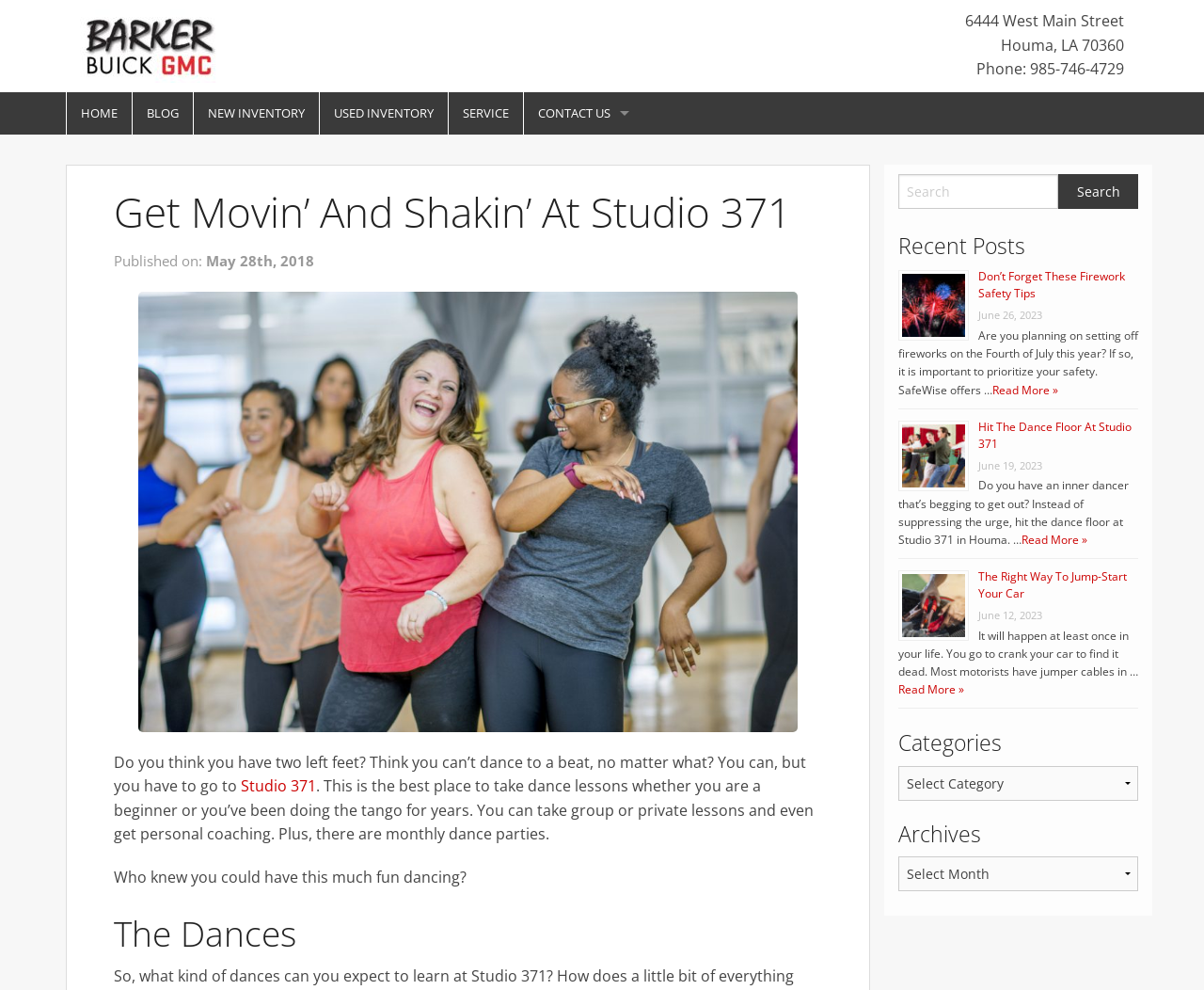Provide a brief response to the question below using a single word or phrase: 
What types of dance lessons are offered at Studio 371?

Group and private lessons